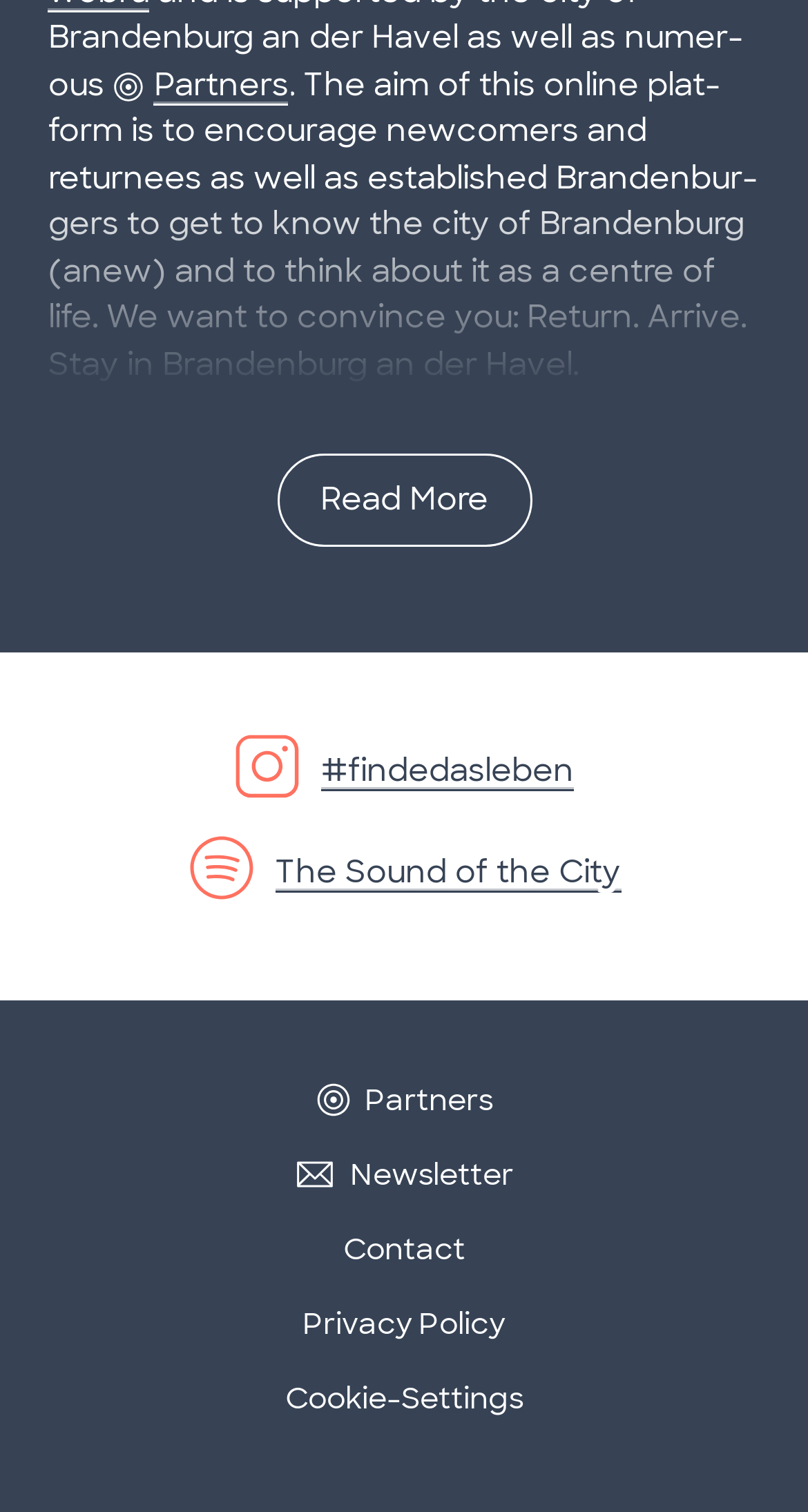Highlight the bounding box coordinates of the element that should be clicked to carry out the following instruction: "Read more about the city of Brandenburg". The coordinates must be given as four float numbers ranging from 0 to 1, i.e., [left, top, right, bottom].

[0.396, 0.316, 0.604, 0.344]